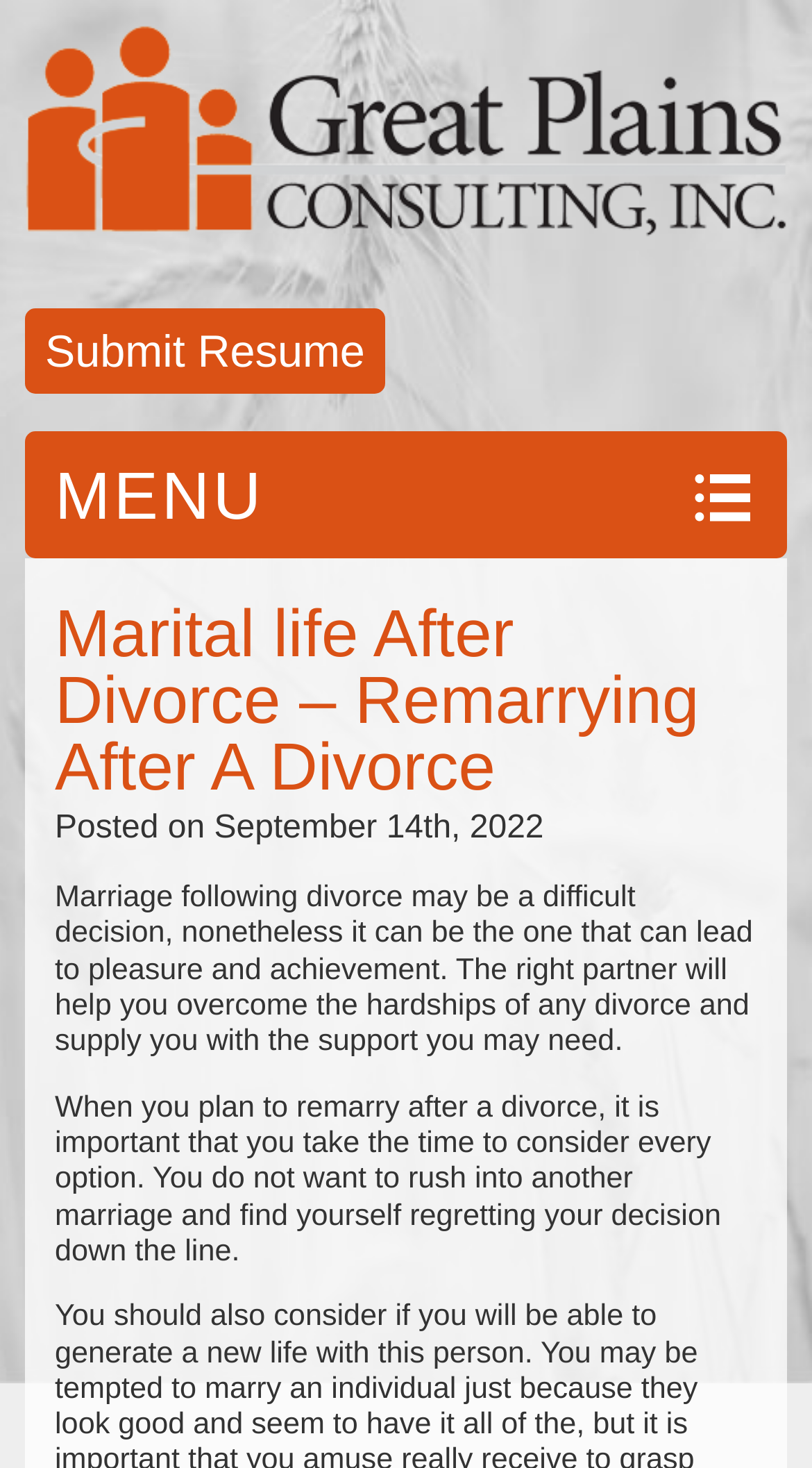What is the logo of the consulting firm?
Please provide a single word or phrase in response based on the screenshot.

Great Plains Consulting Inc.